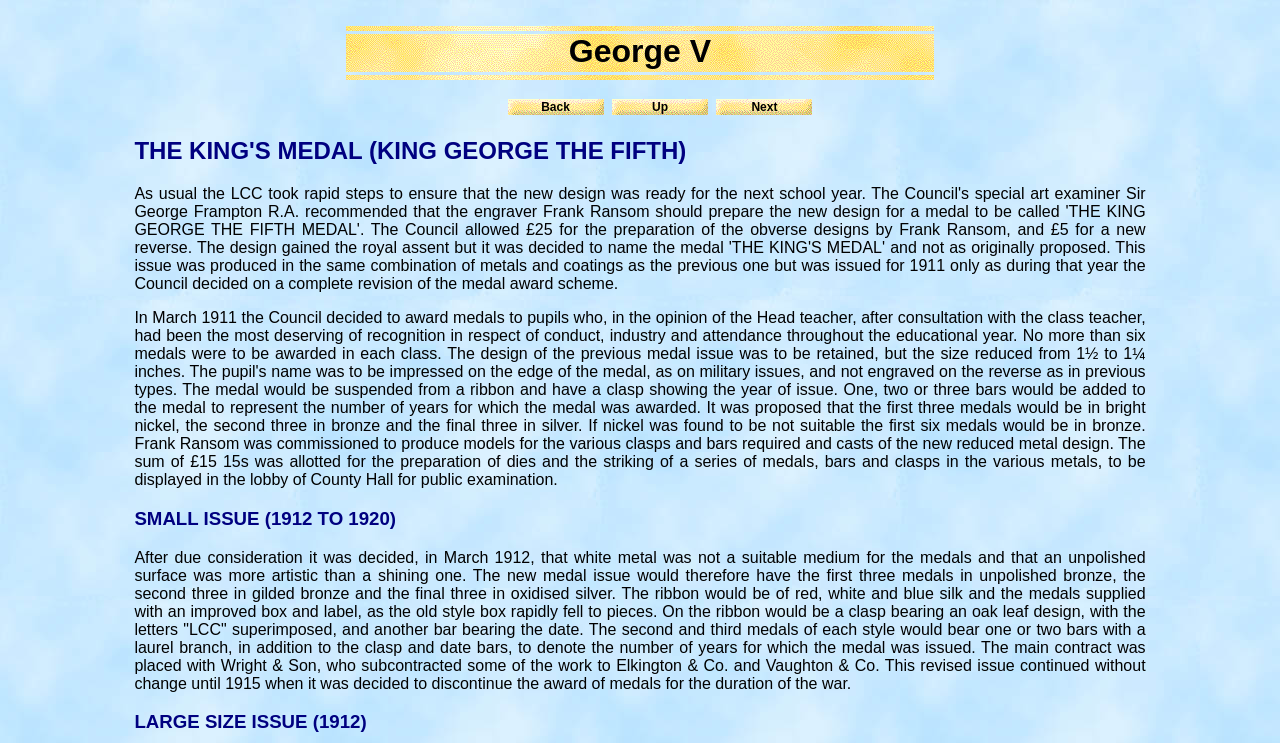Elaborate on the different components and information displayed on the webpage.

The webpage is about George V Medals, with a prominent heading "George V" at the top center of the page. Below this heading, there are three links aligned horizontally, labeled "Back", "Up", and "Next", which are likely navigation buttons.

The main content of the page is divided into sections, each with its own heading. The first section is titled "THE KING'S MEDAL (KING GEORGE THE FIFTH)" and is located near the top of the page. Below this section, there is a paragraph of text that describes the decision to change the material and design of the medals in 1912. This text is quite long and takes up a significant portion of the page.

Further down the page, there are two more sections with headings "SMALL ISSUE (1912 TO 1920)" and "LARGE SIZE ISSUE (1912)", respectively. These sections are likely related to the different types of medals issued during the reign of King George V.

Overall, the webpage appears to be a informative page about George V Medals, with a focus on their history and design.